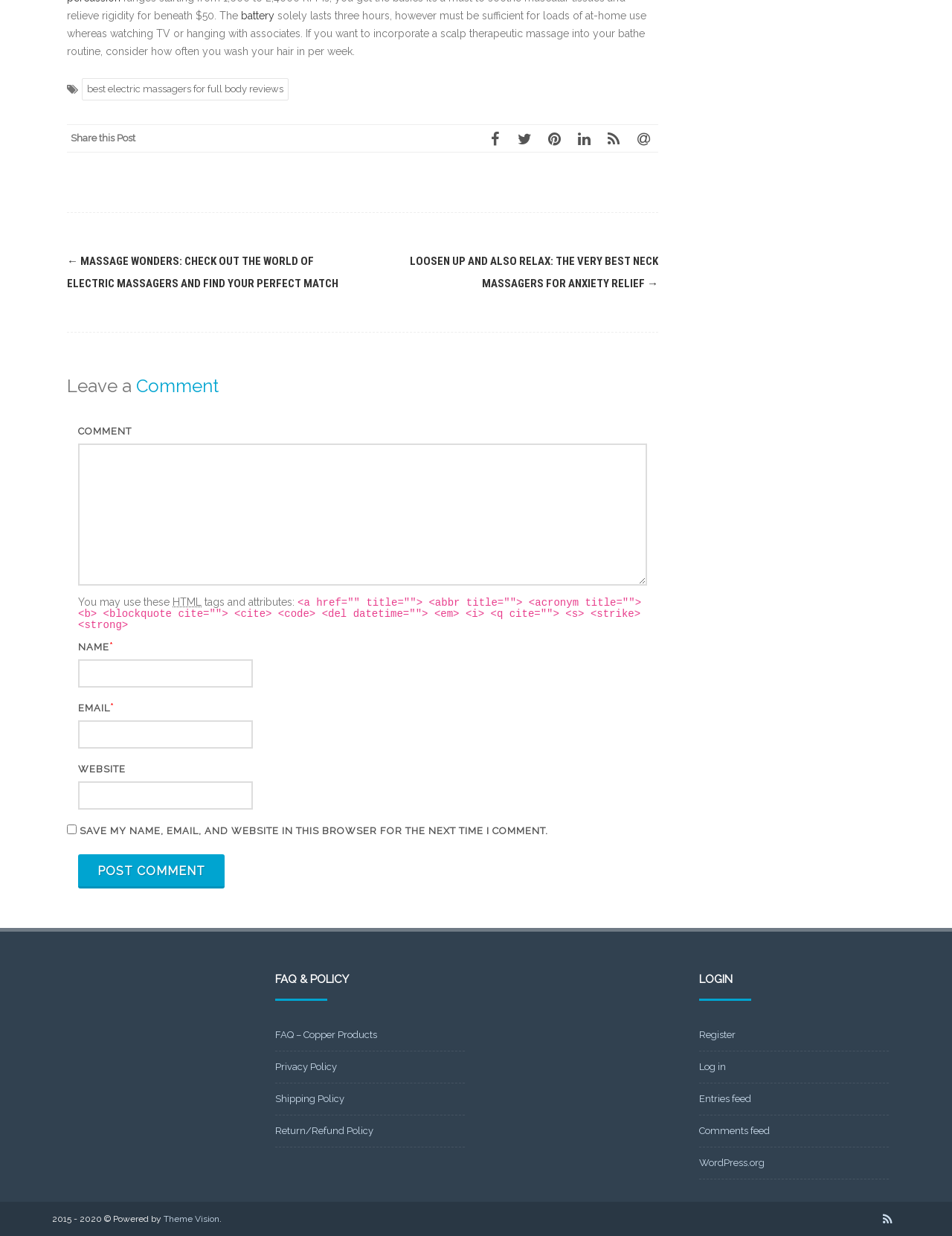Could you please study the image and provide a detailed answer to the question:
How many links are there in the post navigation section?

In the post navigation section, there are two links: '← MASSAGE WONDERS: CHECK OUT THE WORLD OF ELECTRIC MASSAGERS AND FIND YOUR PERFECT MATCH' and 'LOOSEN UP AND ALSO RELAX: THE VERY BEST NECK MASSAGERS FOR ANXIETY RELIEF →'. These links are likely related to other posts on the same topic.